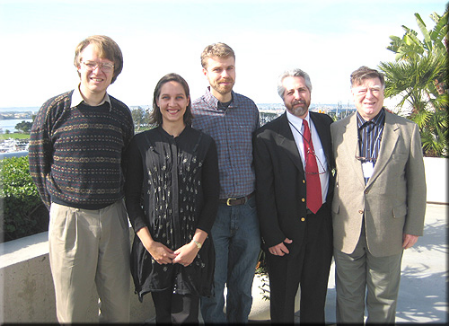What is the possible location of the event?
Please give a detailed and elaborate explanation in response to the question.

The file name 'SanDiego-3.jpg' suggests that the event is likely taking place in San Diego, which is also supported by the distant view of the waterfront area in the background.